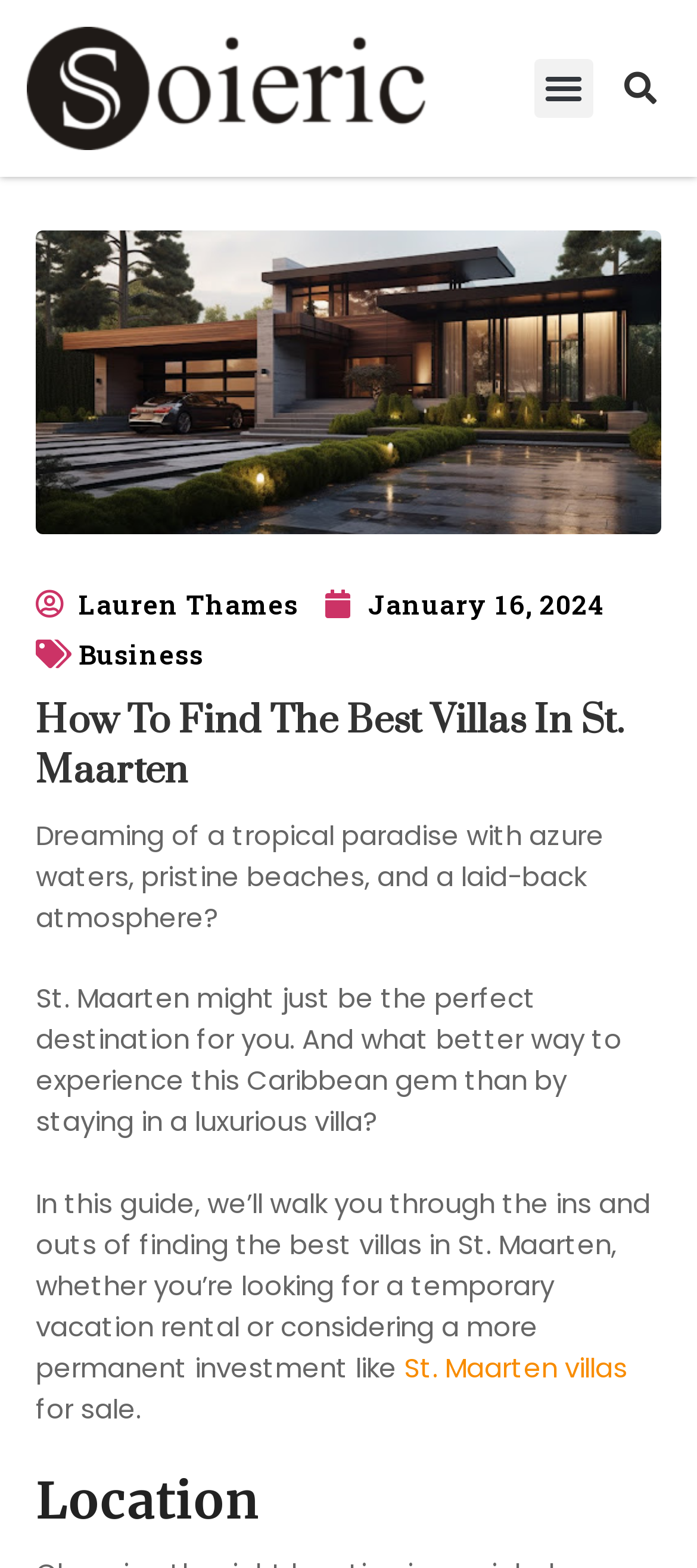Give a short answer using one word or phrase for the question:
What is the author's name?

Lauren Thames